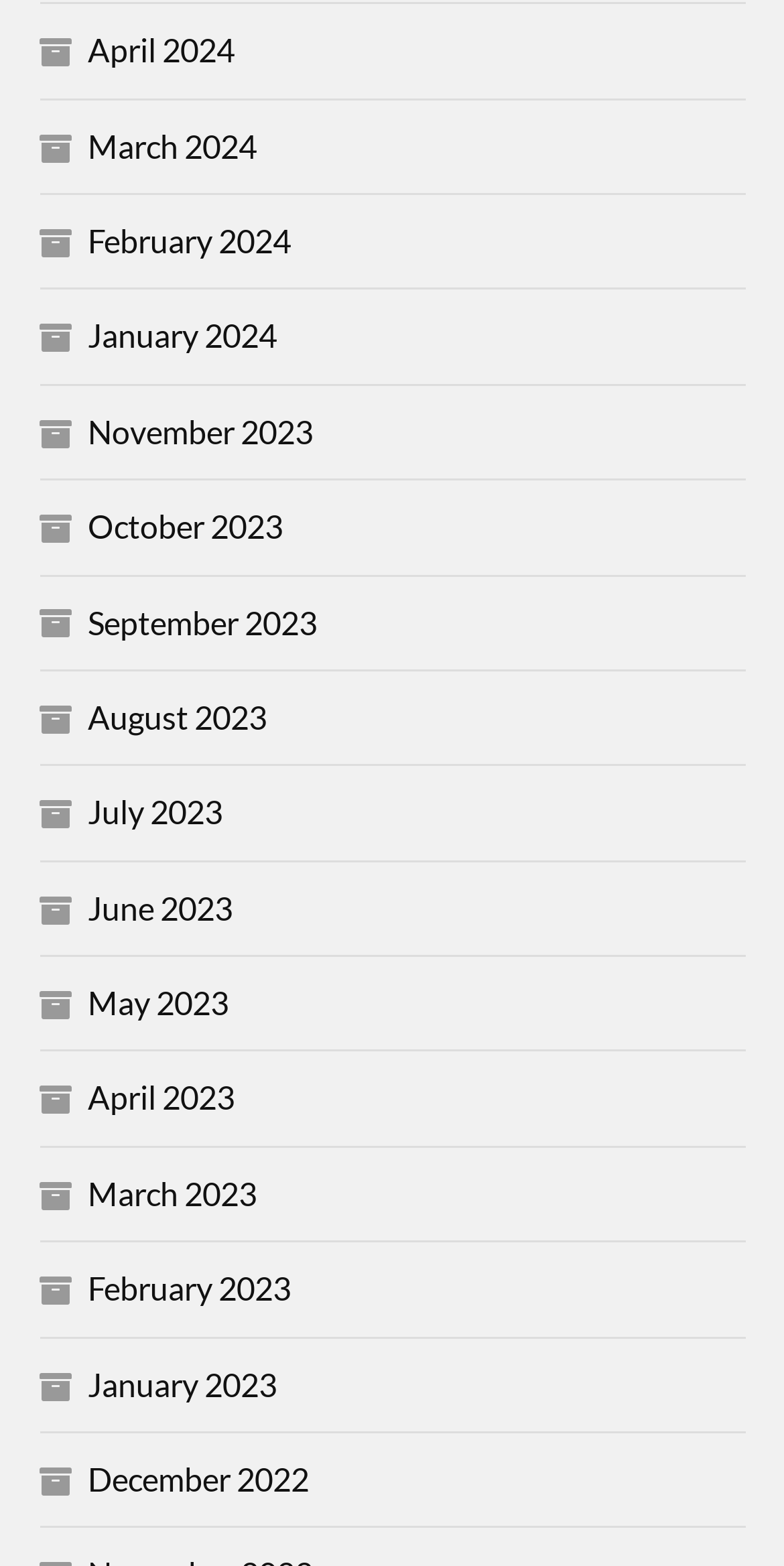Can you find the bounding box coordinates for the element to click on to achieve the instruction: "access August 2023"?

[0.112, 0.445, 0.34, 0.47]